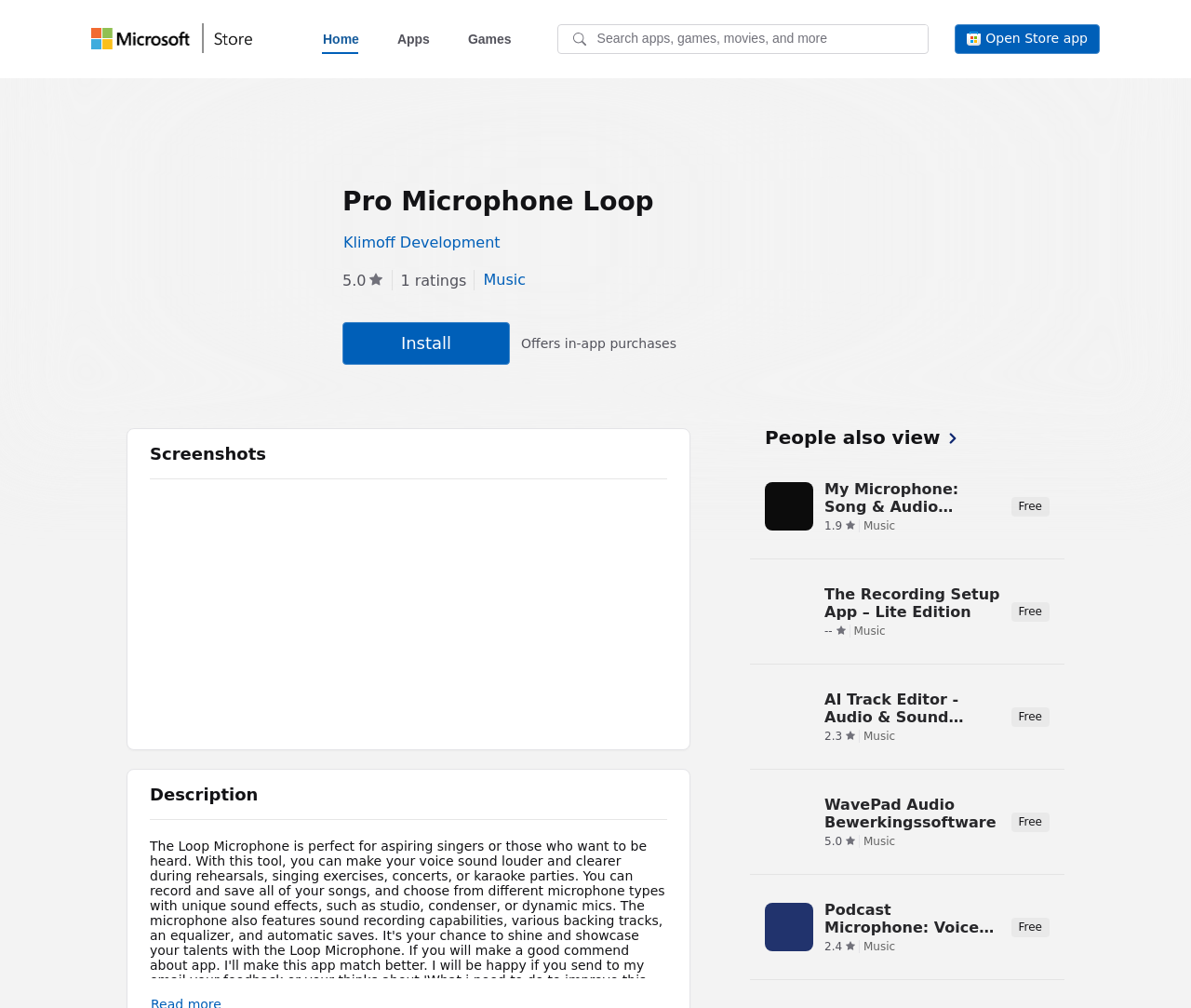What is the category of the app 'My Microphone: Song & Audio Recorder'?
Refer to the image and provide a one-word or short phrase answer.

Music